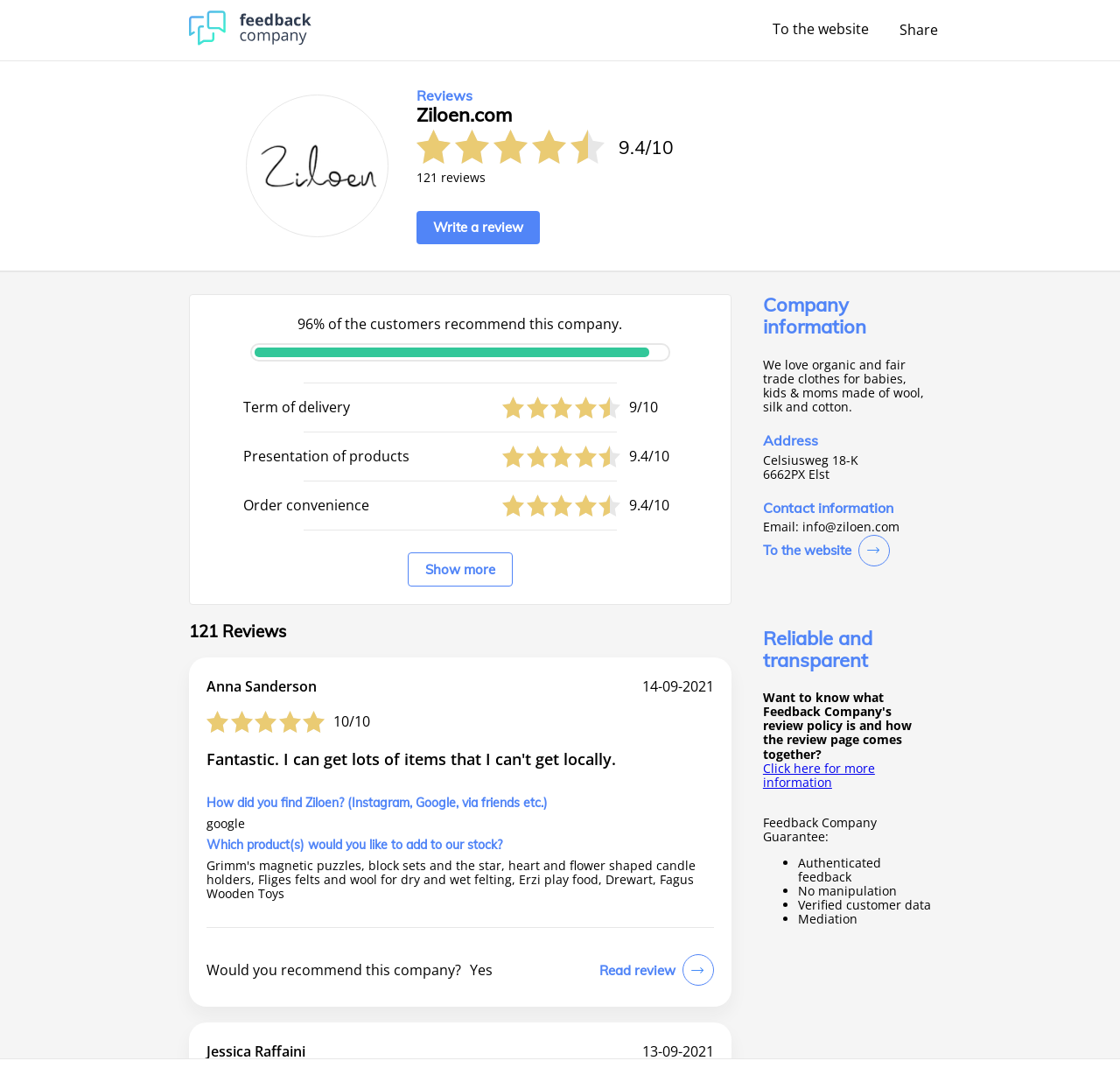Describe every aspect of the webpage in a detailed manner.

This webpage is about Ziloen.com, a company that sells organic and fair trade clothes for babies, kids, and moms. The page displays customer reviews and ratings, with a focus on the company's reliability and transparency.

At the top of the page, there is a link to the Feedback Company, accompanied by an image of their logo. Next to it, there is a button to share the page. Below, there is an image with the text "Visit Ziloen.com" and a heading that says "Reviews". 

The main section of the page is divided into two parts. On the left, there are several tables displaying ratings and reviews from customers. The tables are labeled with categories such as "Term of delivery", "Presentation of products", and "Order convenience", each with a rating out of 10. Below these tables, there is a section with a heading "121 Reviews" and a button to show more reviews.

On the right side of the page, there is a section with company information, including an address, contact information, and a heading that says "Reliable and transparent". There is also a link to the company's website and a guarantee from the Feedback Company.

The reviews section is composed of several articles, each with a heading displaying the customer's name, a rating out of 10, and a timestamp. The reviews themselves are displayed in a paragraph format, with some including additional information such as how the customer found the company. There is also a button to read the full review.

Overall, the page is designed to provide an overview of Ziloen.com's customer satisfaction and to showcase the company's commitment to reliability and transparency.